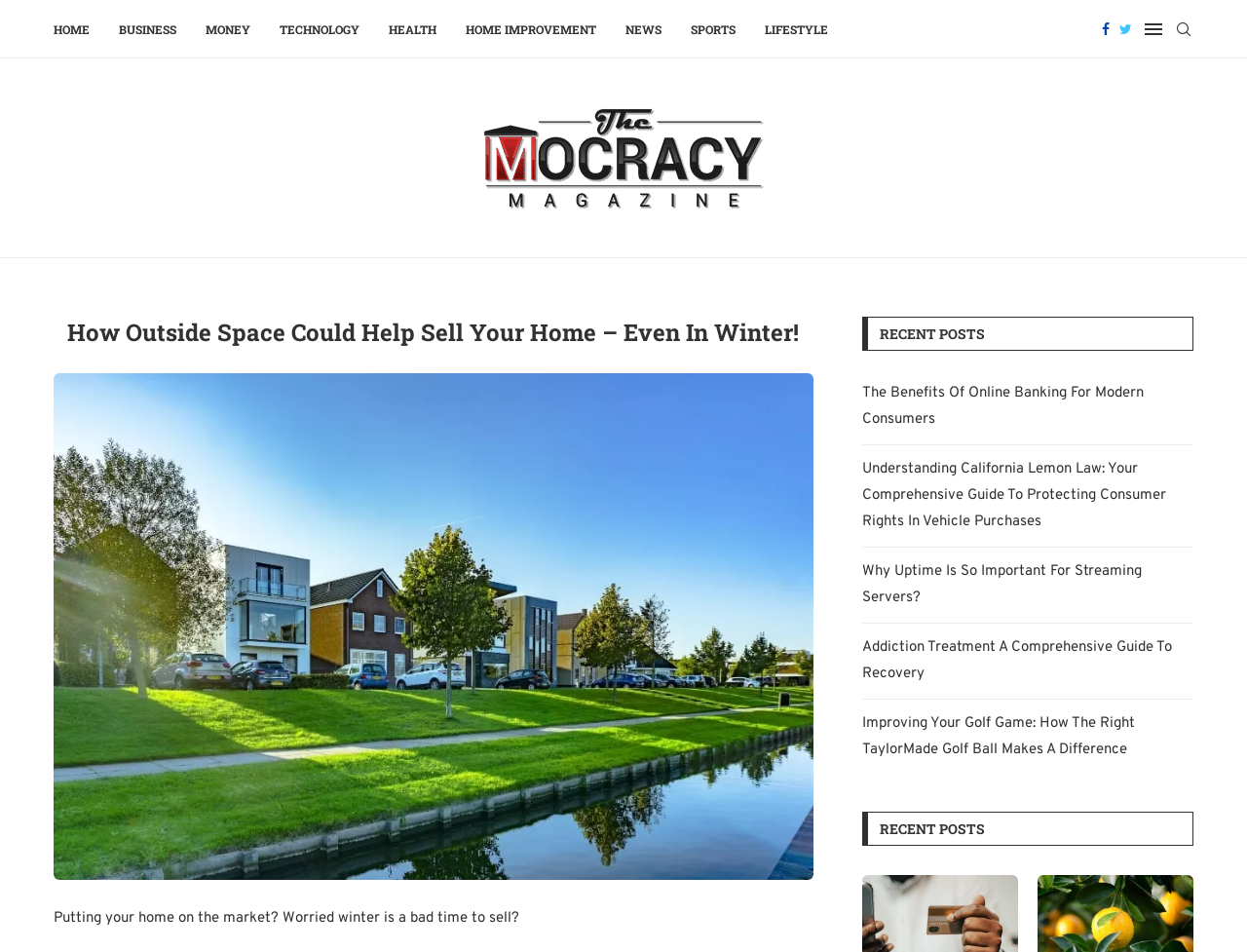Please find the bounding box coordinates for the clickable element needed to perform this instruction: "Check recent posts".

[0.691, 0.333, 0.957, 0.369]